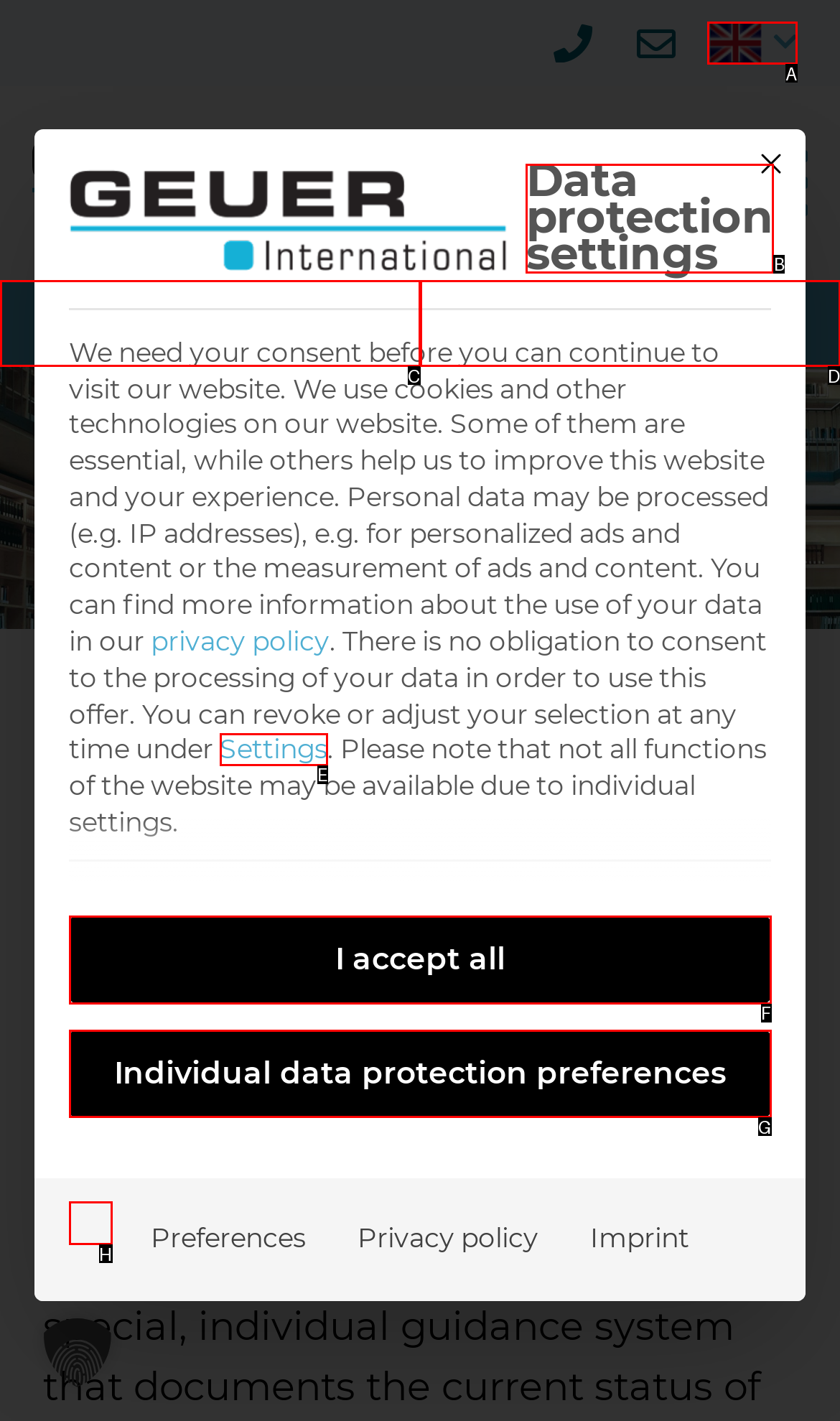From the given choices, determine which HTML element aligns with the description: Individual data protection preferences Respond with the letter of the appropriate option.

G